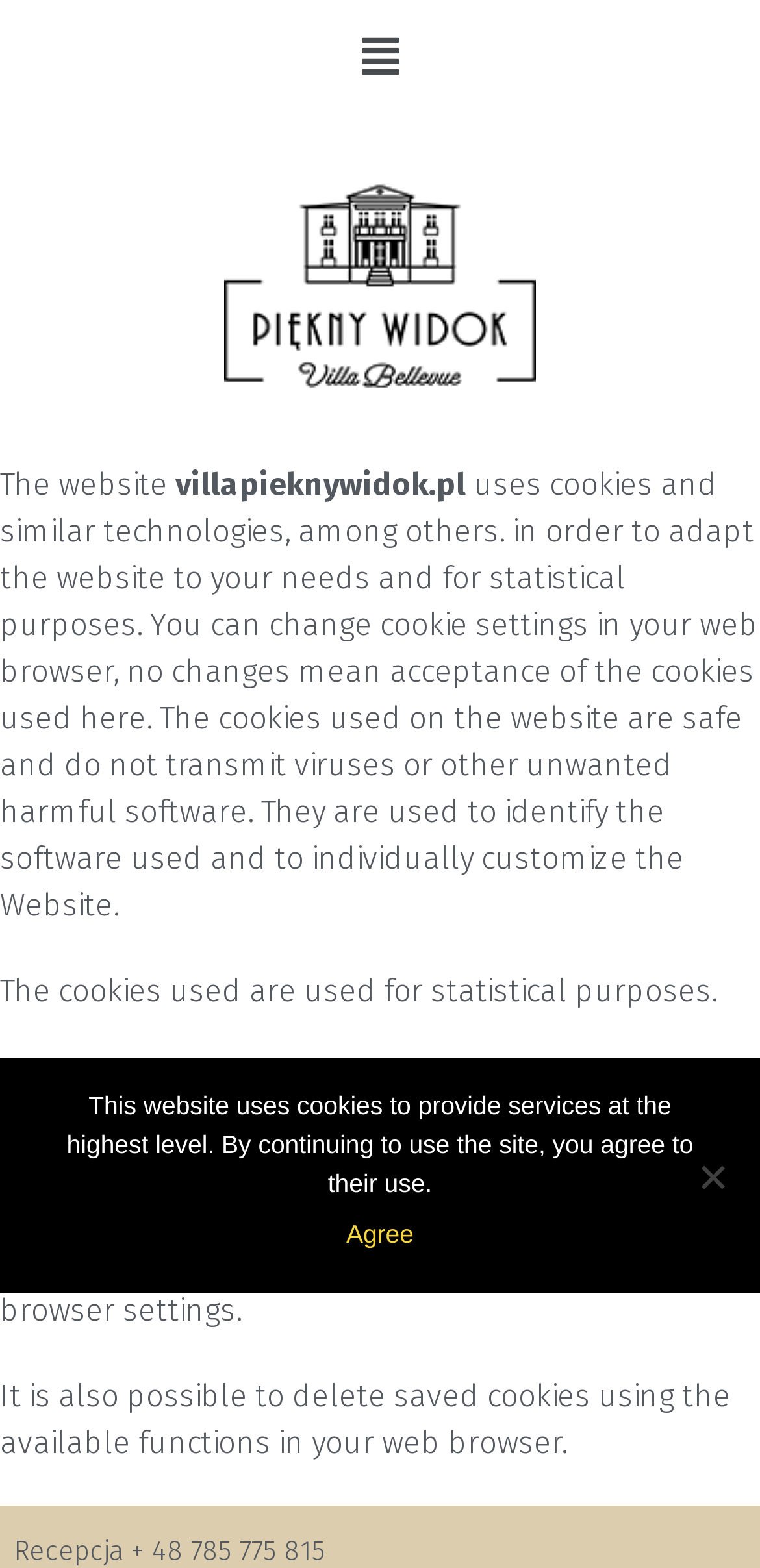Provide an in-depth caption for the elements present on the webpage.

The webpage is about the cookies policy of Willa Piękny Widok. At the top right corner, there is a menu button labeled "Menu" with an arrow icon. Below the menu button, there is a link that spans across the majority of the page's width, containing a lengthy text about the website's cookie policy. The text explains that the website uses cookies to adapt to the user's needs and for statistical purposes, and that users can change cookie settings in their web browser. It also mentions that the cookies used are safe and do not transmit viruses or other harmful software.

Below the link, there is a dialog box labeled "Cookie Notice" that takes up about a quarter of the page's height. The dialog box contains a message stating that the website uses cookies to provide services at the highest level and that by continuing to use the site, users agree to their use. There are two buttons within the dialog box: "Agree" and "Refuse", positioned side by side near the bottom of the dialog box.